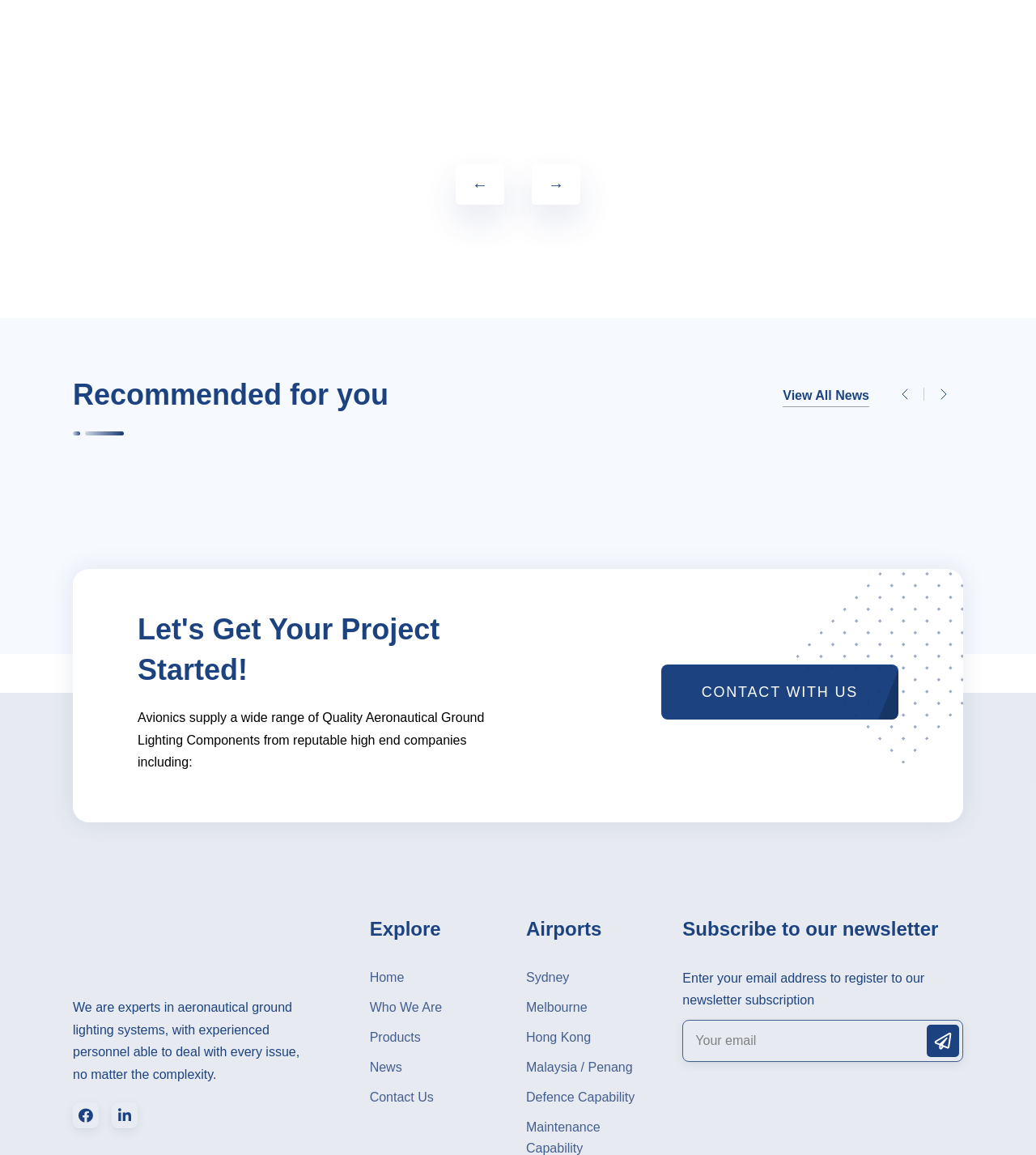Highlight the bounding box coordinates of the element you need to click to perform the following instruction: "Explore home."

[0.357, 0.837, 0.492, 0.855]